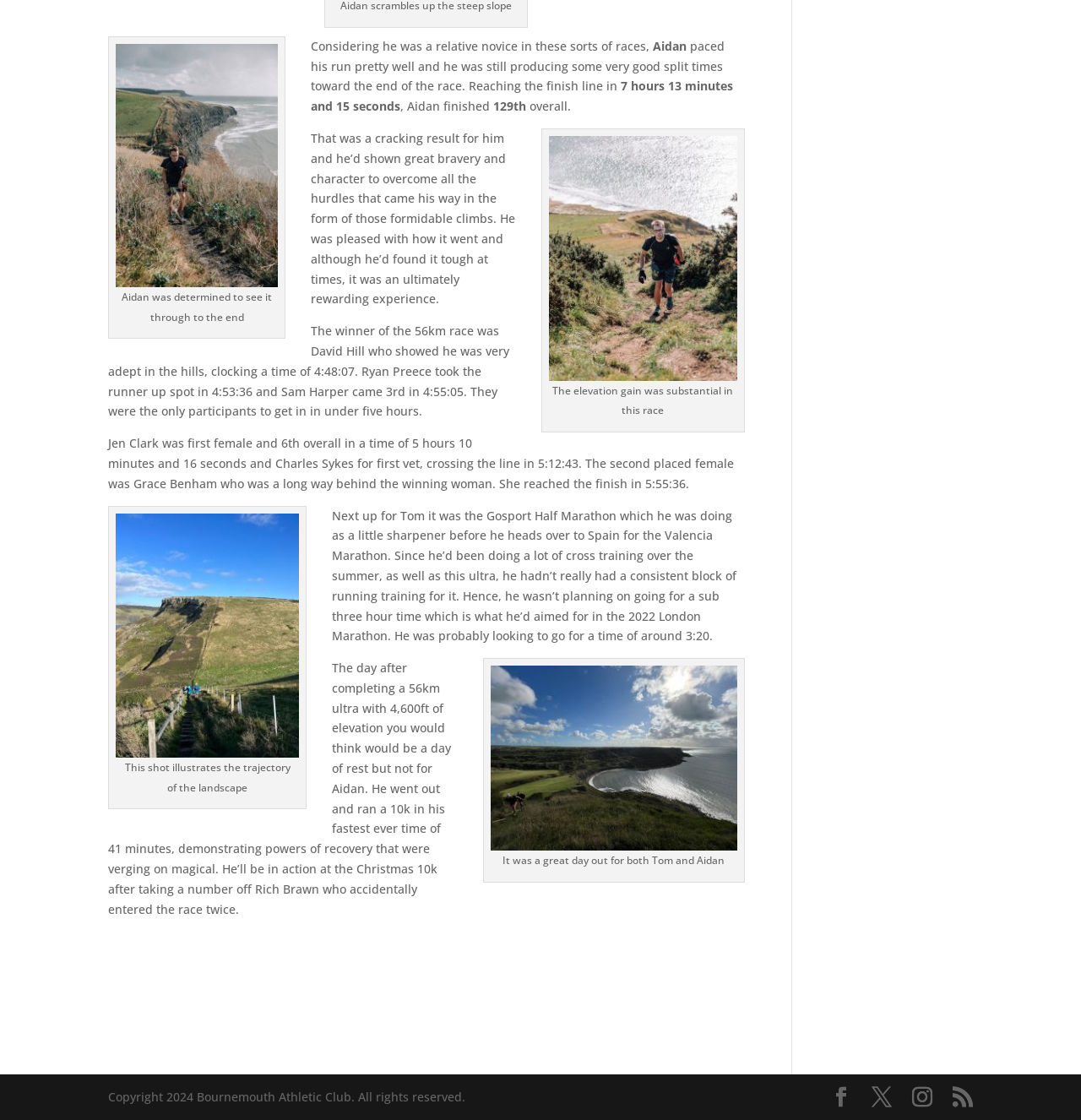What was Aidan's time in the 10k race?
Answer the question in a detailed and comprehensive manner.

I found the answer by reading the text that describes Aidan's performance in the 10k race. The text states that 'He went out and ran a 10k in his fastest ever time of 41 minutes...'